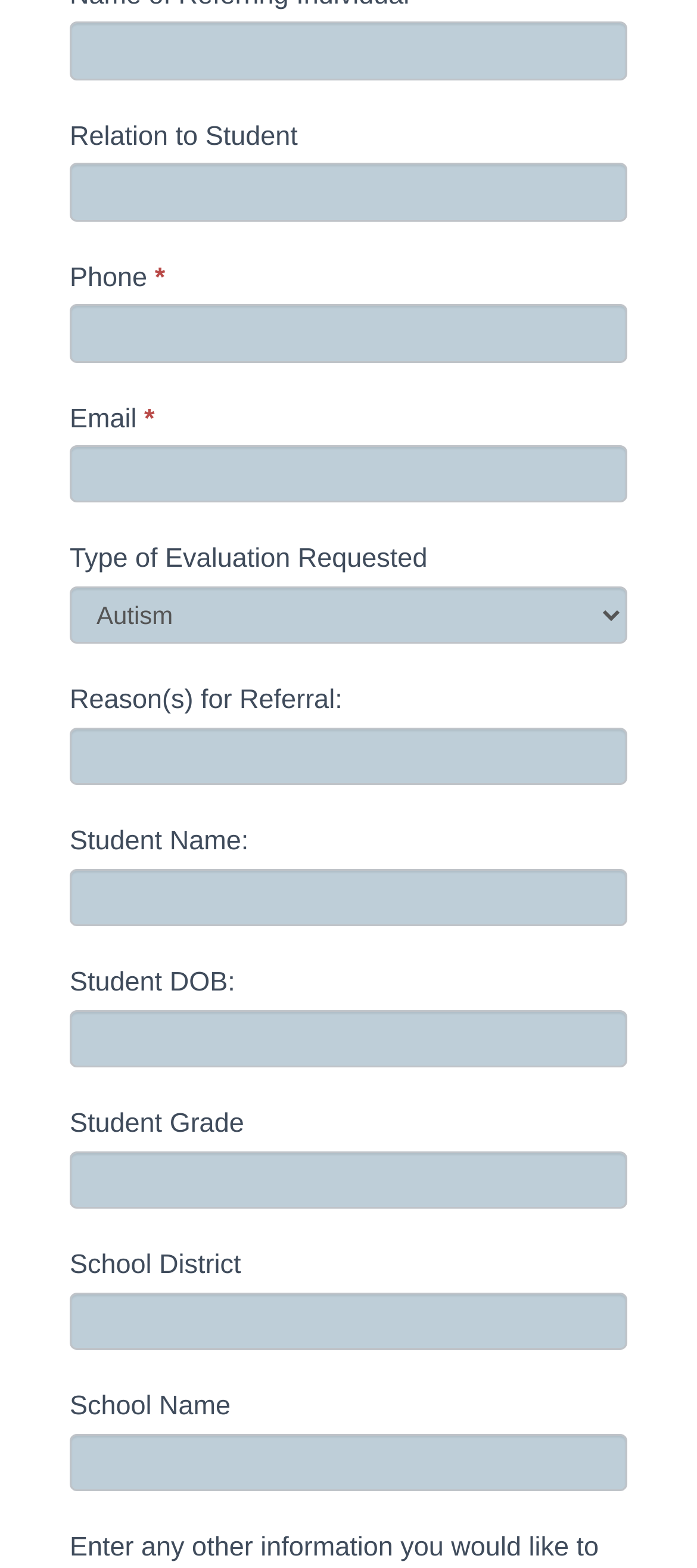Using the provided description (+1) 315-597-6001, find the bounding box coordinates for the UI element. Provide the coordinates in (top-left x, top-left y, bottom-right x, bottom-right y) format, ensuring all values are between 0 and 1.

None